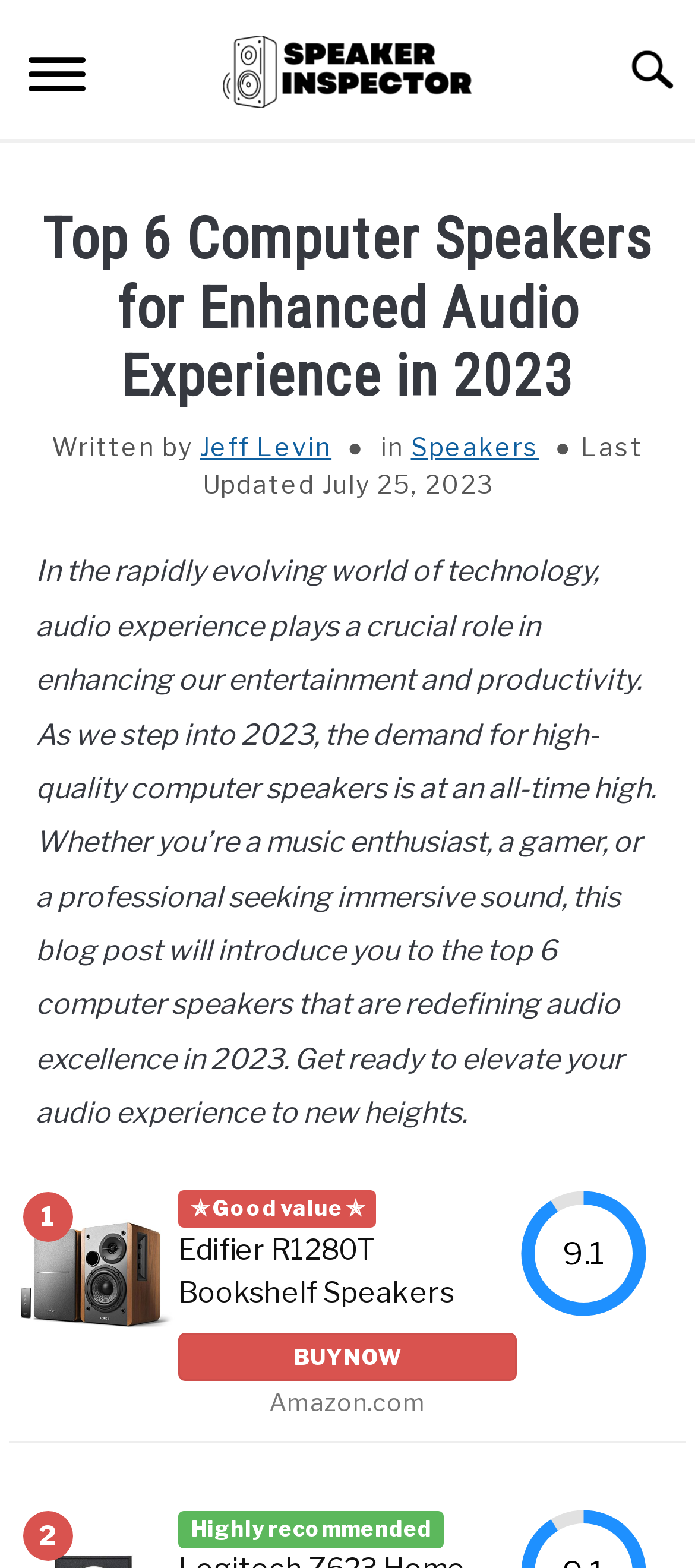Please provide a short answer using a single word or phrase for the question:
What is the name of the author of the blog post?

Jeff Levin